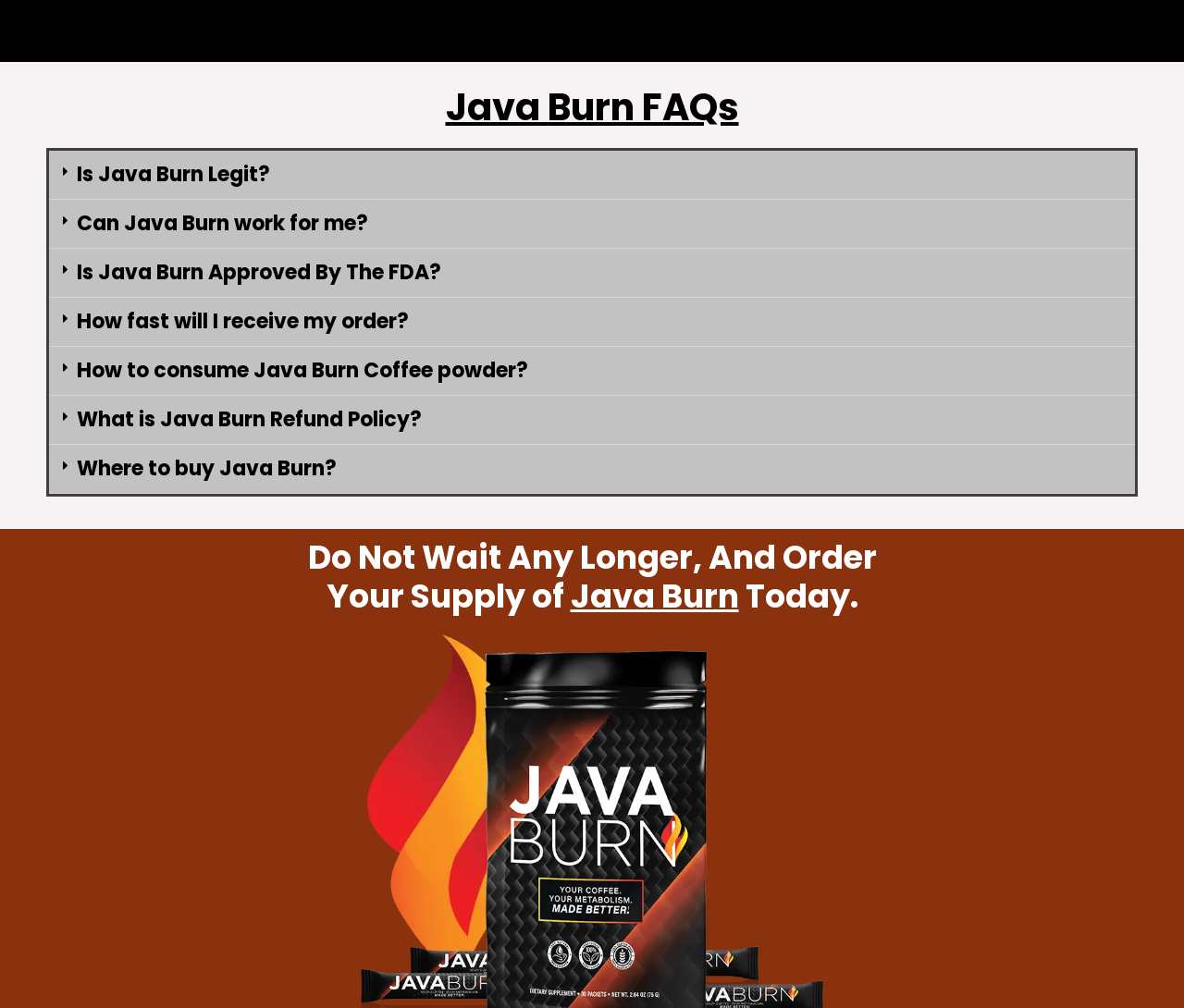Identify the bounding box coordinates for the UI element described as: "Where to buy Java Burn?". The coordinates should be provided as four floats between 0 and 1: [left, top, right, bottom].

[0.041, 0.441, 0.959, 0.49]